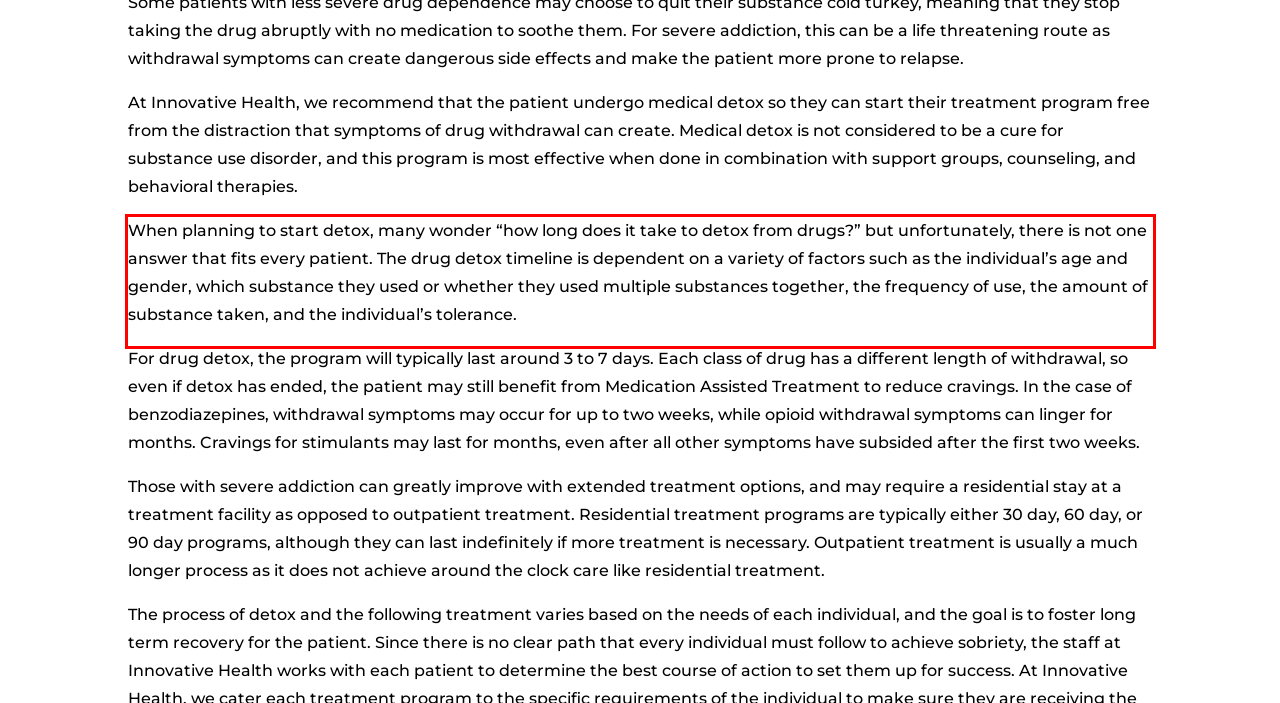Using OCR, extract the text content found within the red bounding box in the given webpage screenshot.

When planning to start detox, many wonder “how long does it take to detox from drugs?” but unfortunately, there is not one answer that fits every patient. The drug detox timeline is dependent on a variety of factors such as the individual’s age and gender, which substance they used or whether they used multiple substances together, the frequency of use, the amount of substance taken, and the individual’s tolerance.